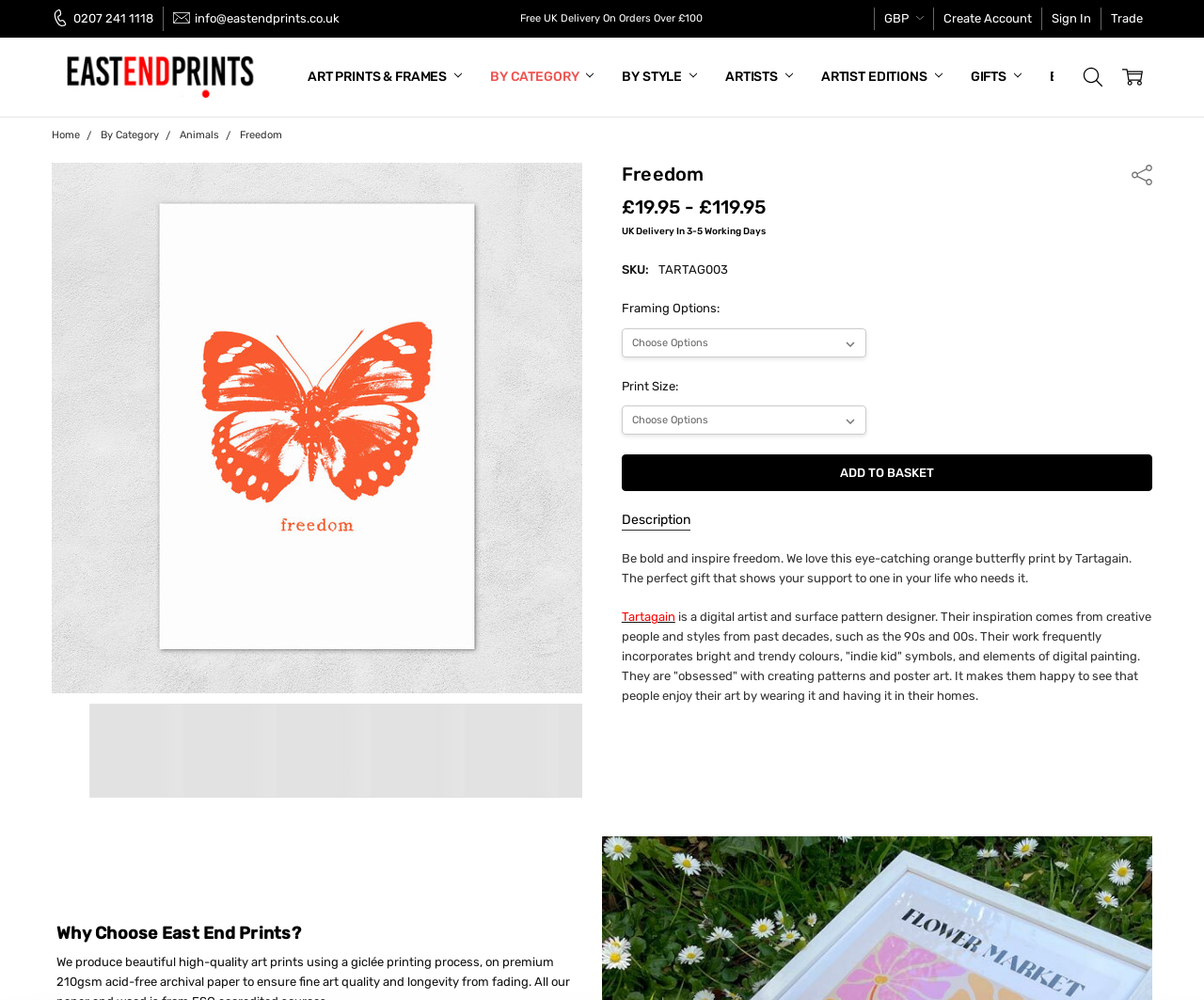Using the element description: "Art Prints & Frames", determine the bounding box coordinates. The coordinates should be in the format [left, top, right, bottom], with values between 0 and 1.

[0.244, 0.038, 0.395, 0.117]